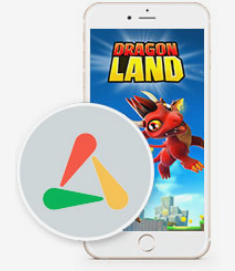Please examine the image and answer the question with a detailed explanation:
What is the dragon character in?

The caption describes the dragon character as being in a playful environment, which suggests that the game 'Dragon Land' features a colorful dragon character in a fun and lively setting.